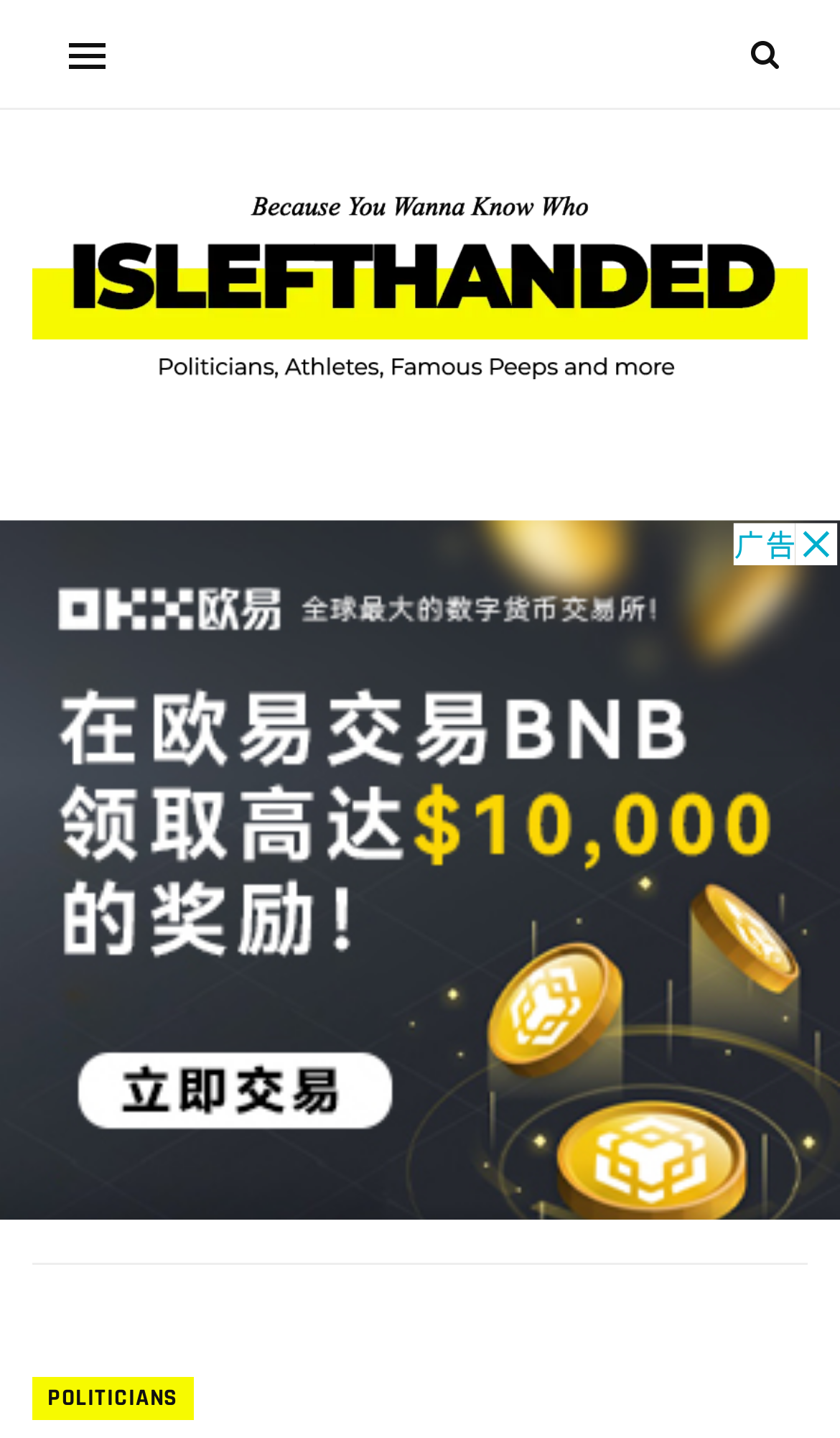Please answer the following question using a single word or phrase: 
How many links are present on the webpage?

4